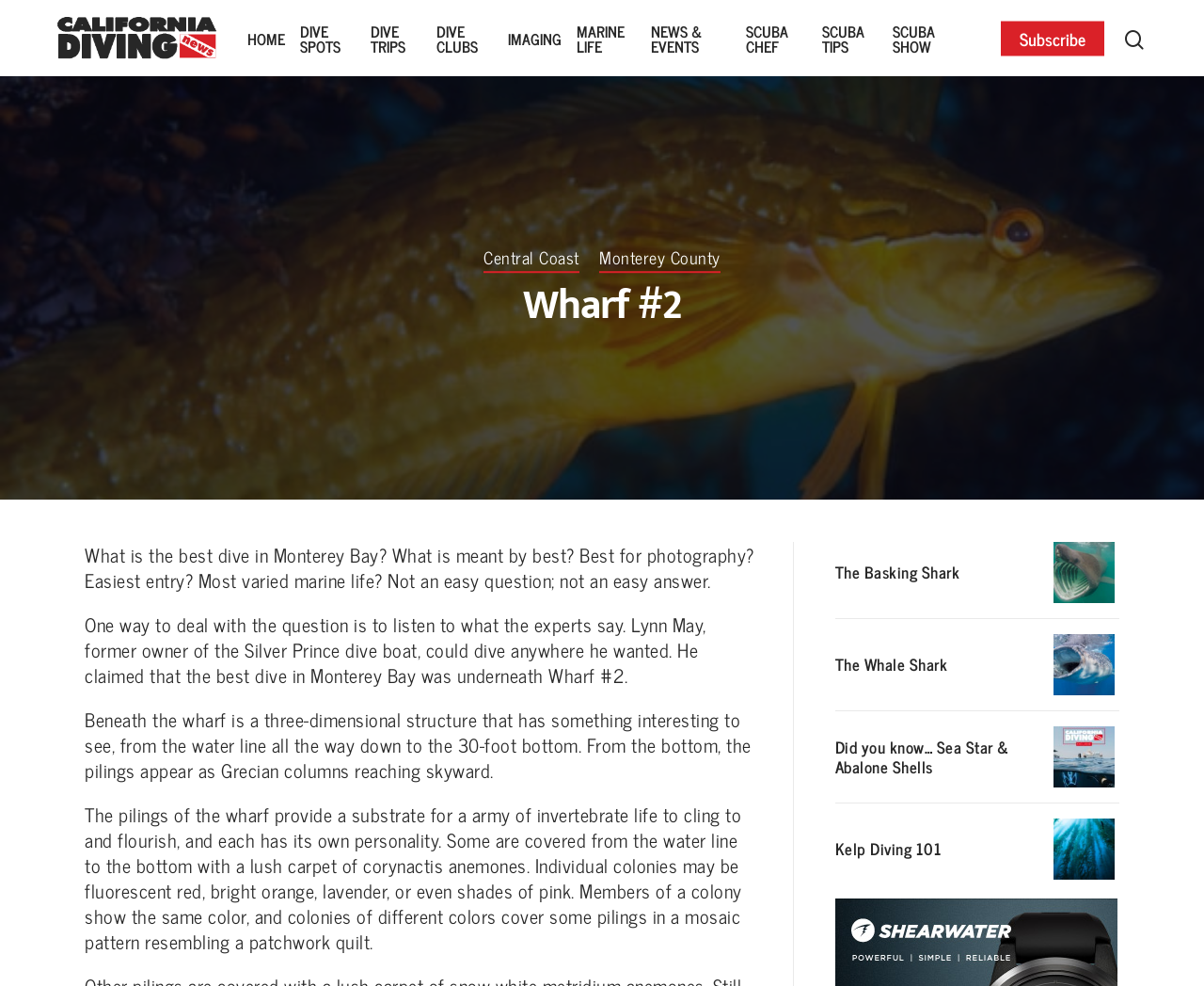Specify the bounding box coordinates of the area to click in order to follow the given instruction: "Search for something."

[0.135, 0.145, 0.865, 0.226]